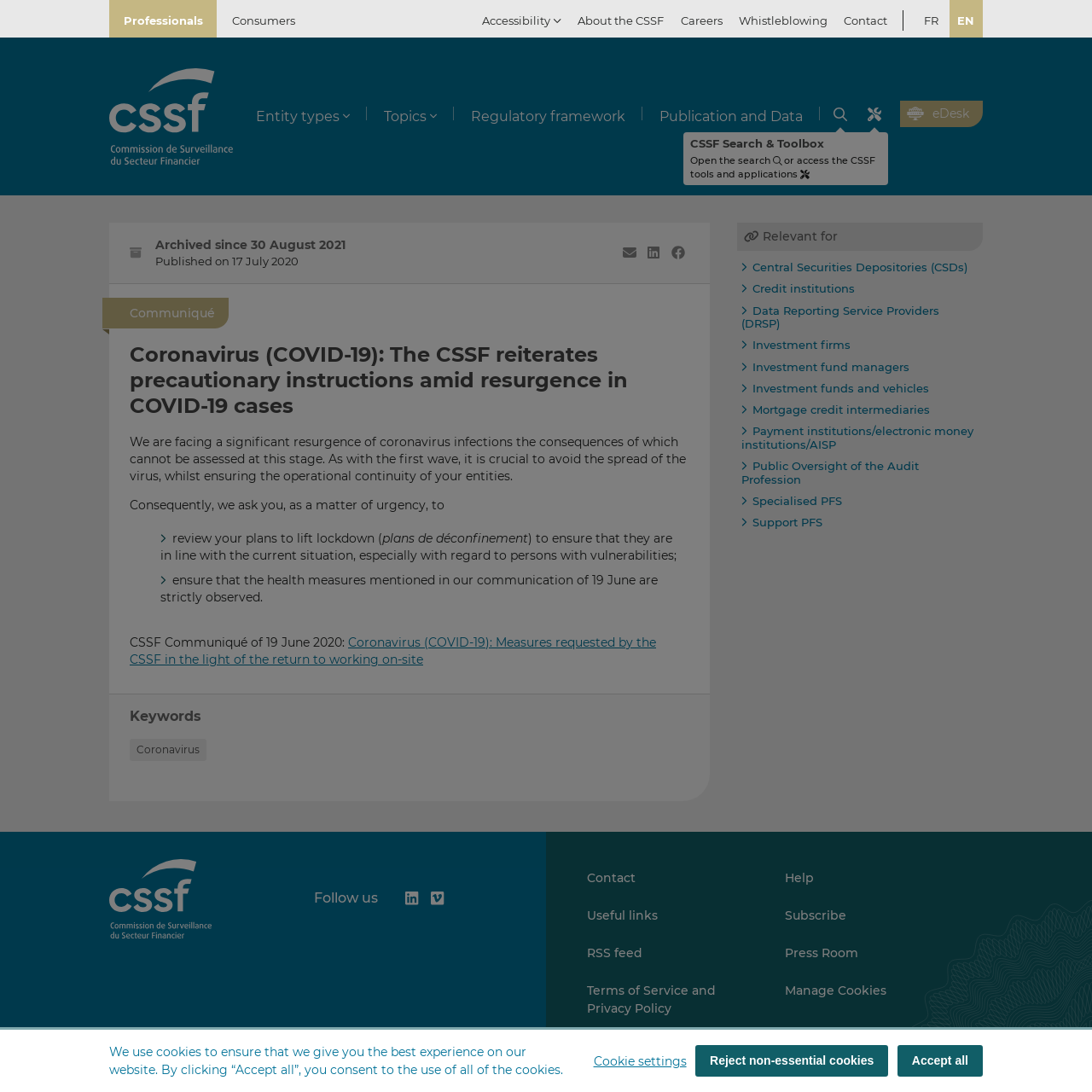Extract the bounding box coordinates for the described element: "parent_node: Entity types". The coordinates should be represented as four float numbers between 0 and 1: [left, top, right, bottom].

[0.1, 0.062, 0.213, 0.151]